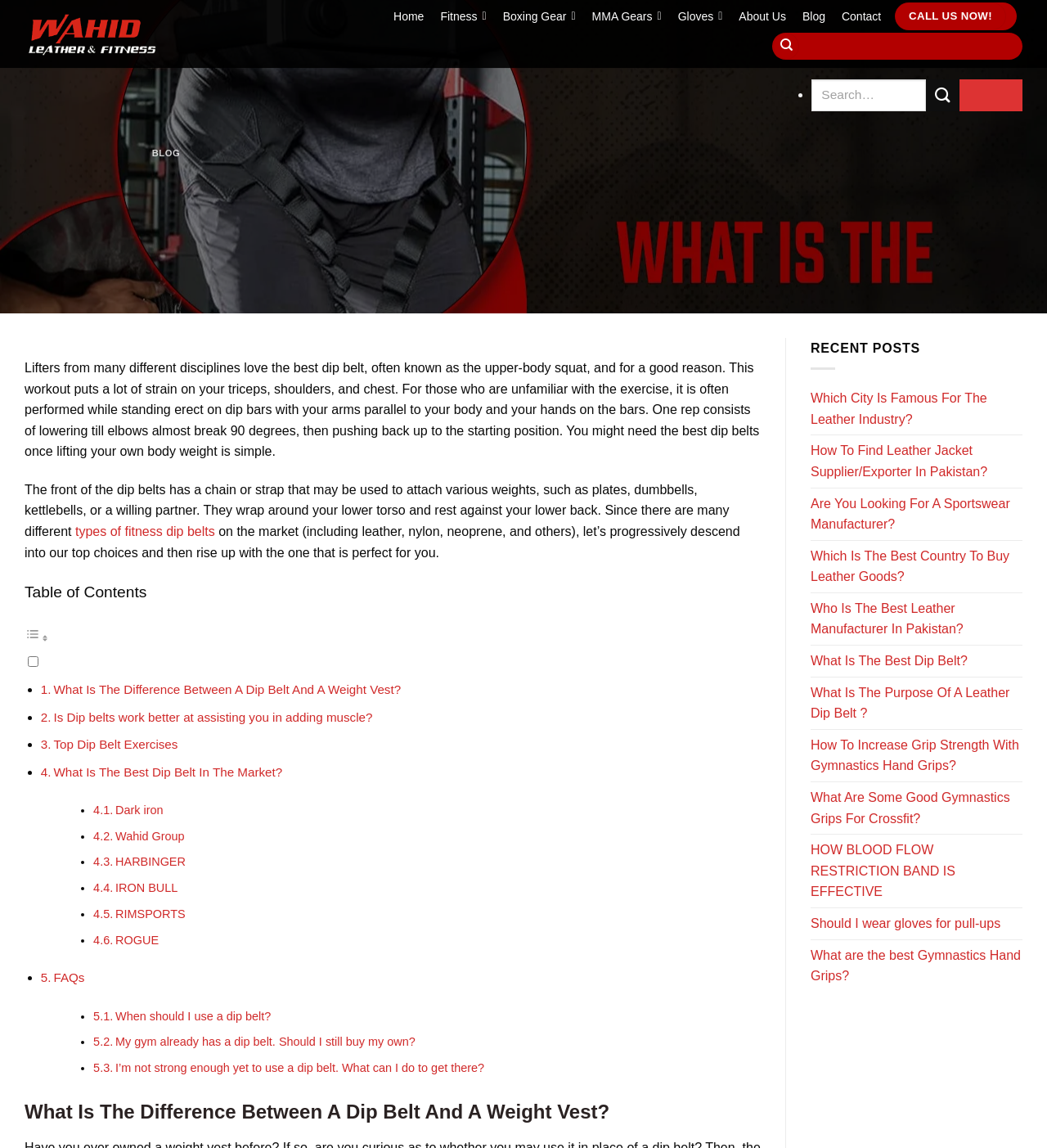What is the purpose of the search bar?
Please use the visual content to give a single word or phrase answer.

To search the website